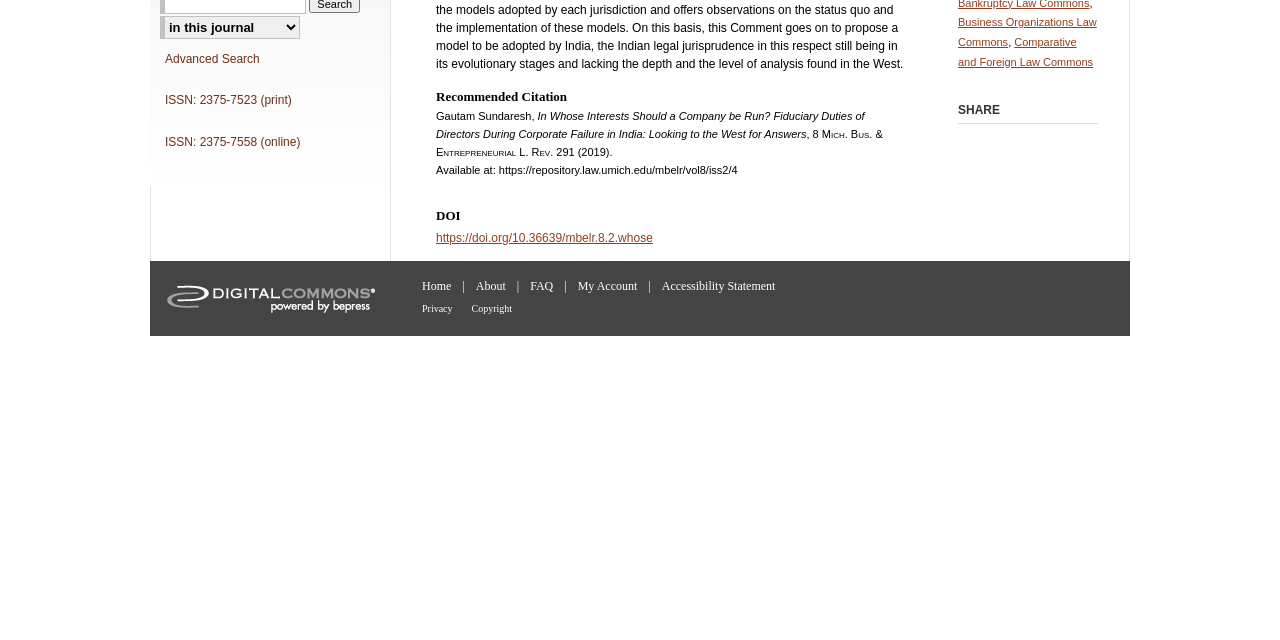Using the webpage screenshot, locate the HTML element that fits the following description and provide its bounding box: "Elsevier - Digital Commons".

[0.117, 0.408, 0.305, 0.525]